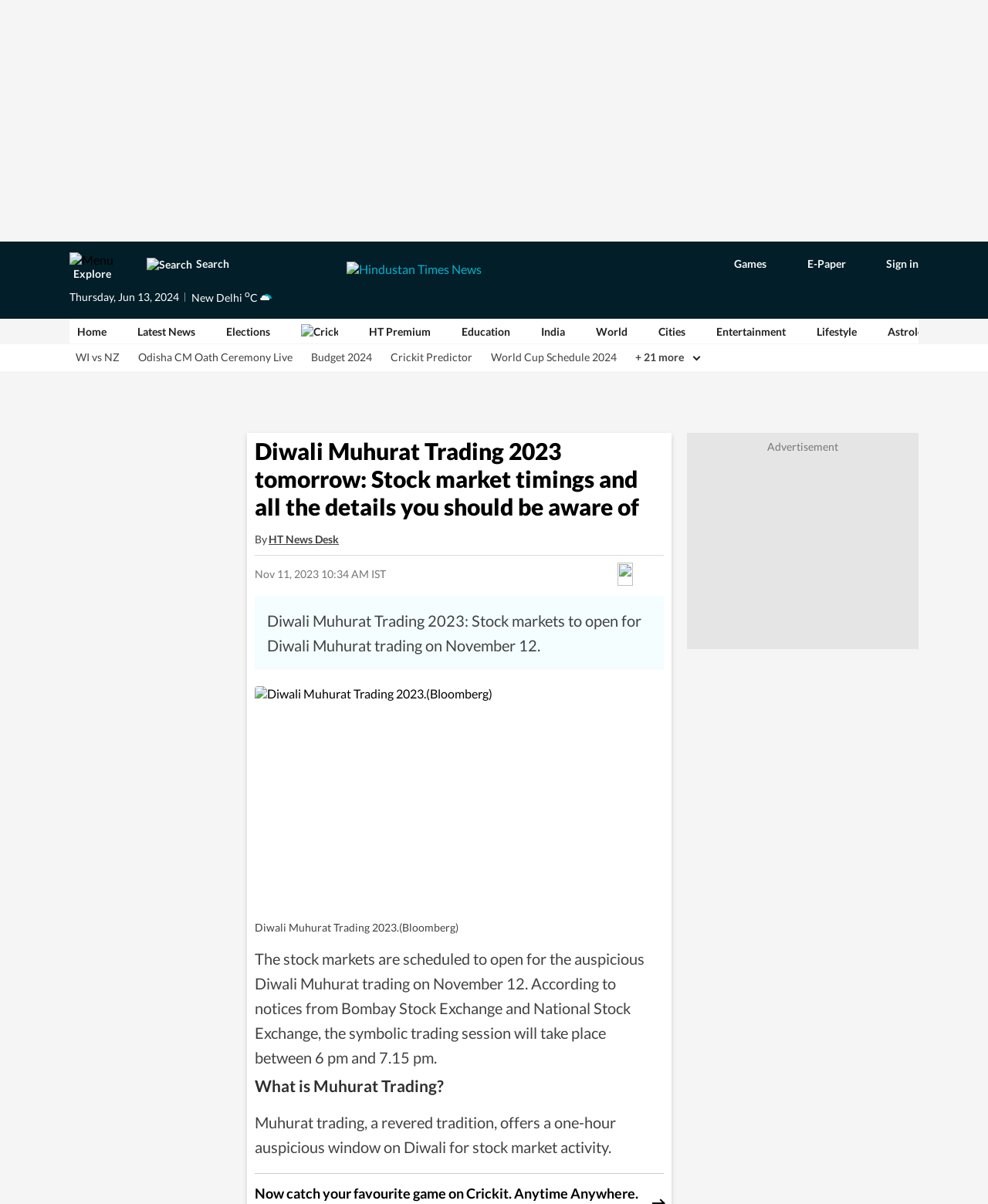Identify the bounding box coordinates necessary to click and complete the given instruction: "Sign in".

[0.897, 0.213, 0.93, 0.224]